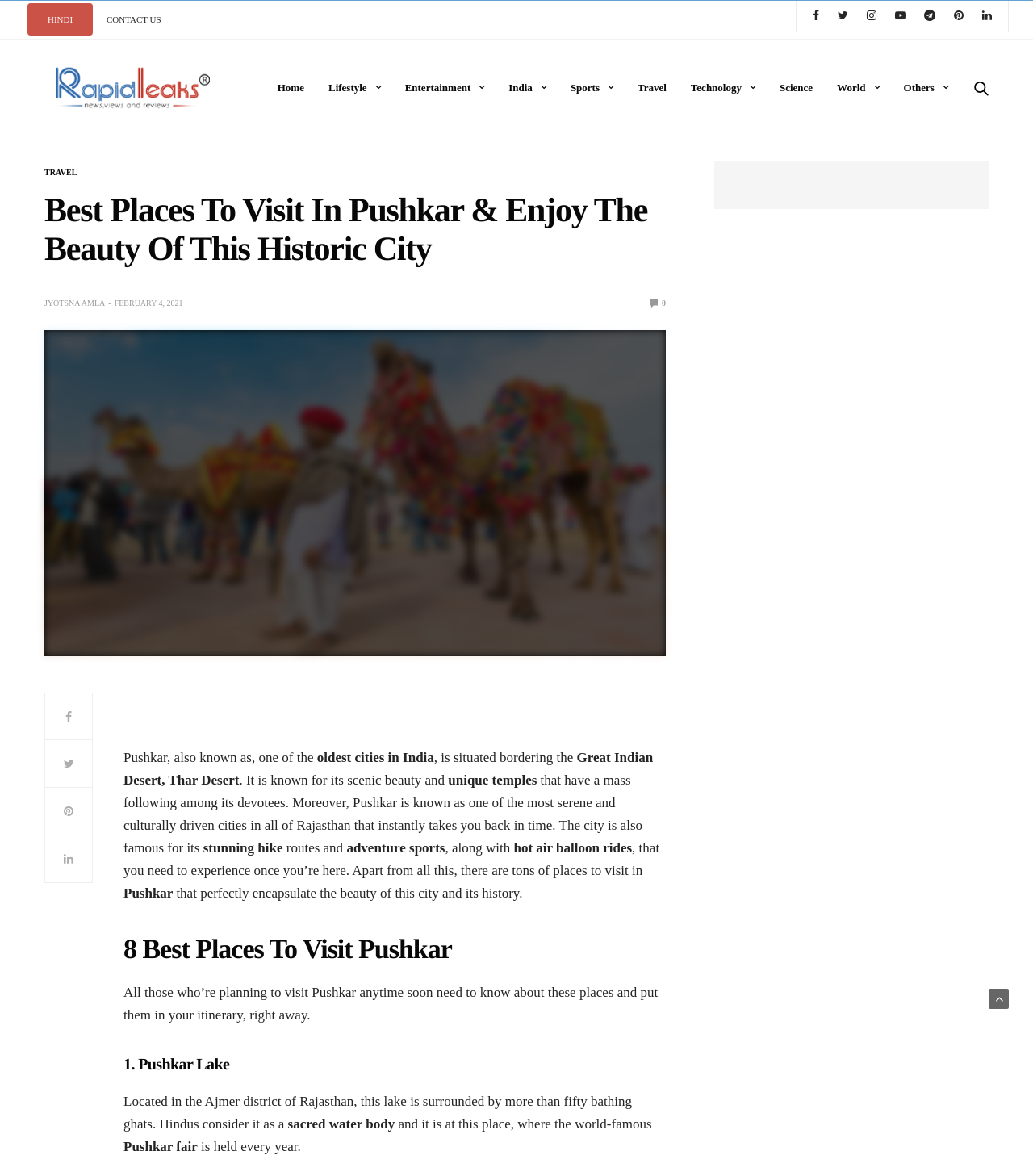How many best places to visit in Pushkar are listed?
Look at the webpage screenshot and answer the question with a detailed explanation.

I found the number of best places to visit in Pushkar by looking at the heading '8 Best Places To Visit Pushkar' which is located above the list of places.